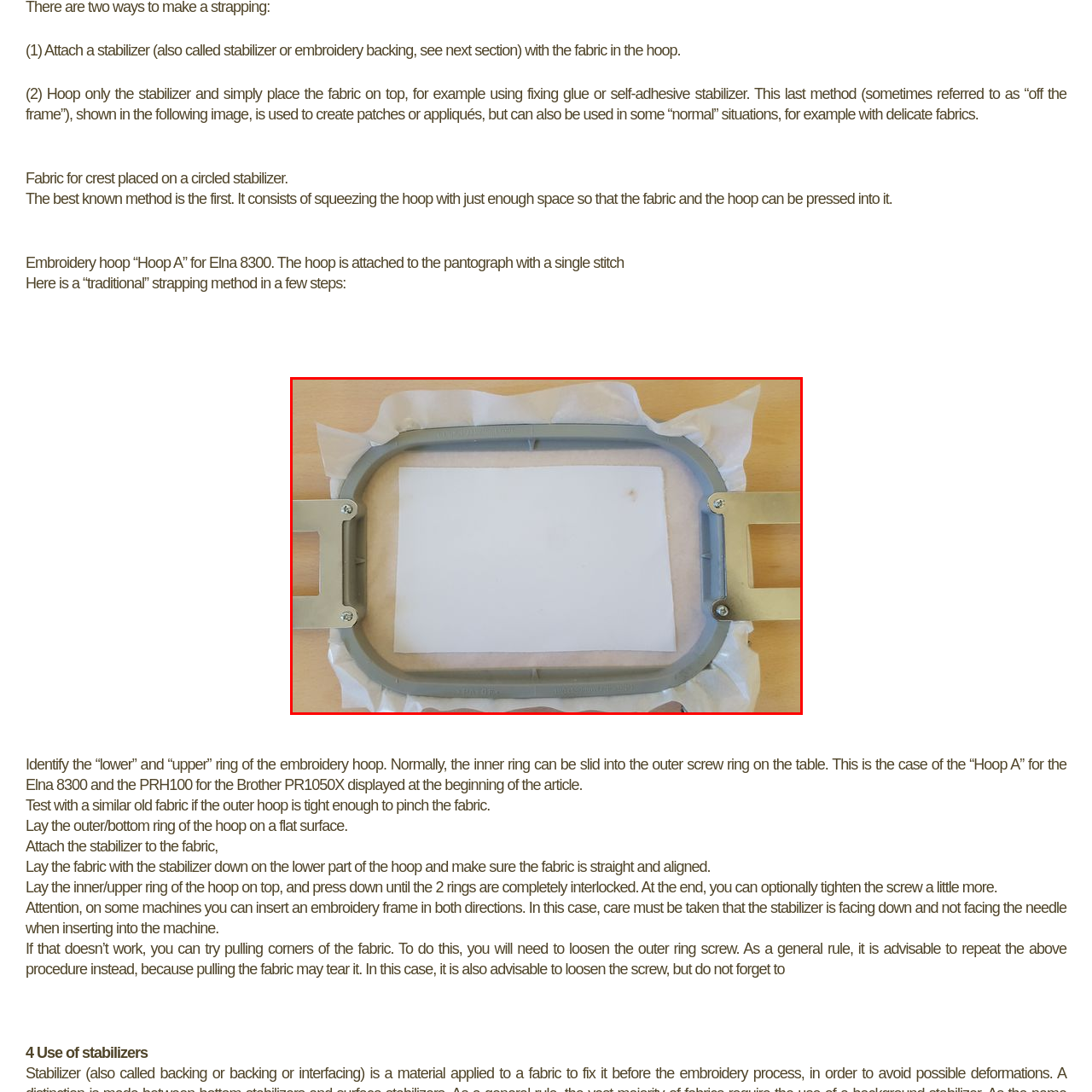Focus on the content within the red box and provide a succinct answer to this question using just one word or phrase: 
What is the purpose of the stabilizing material?

to support delicate embroidery work